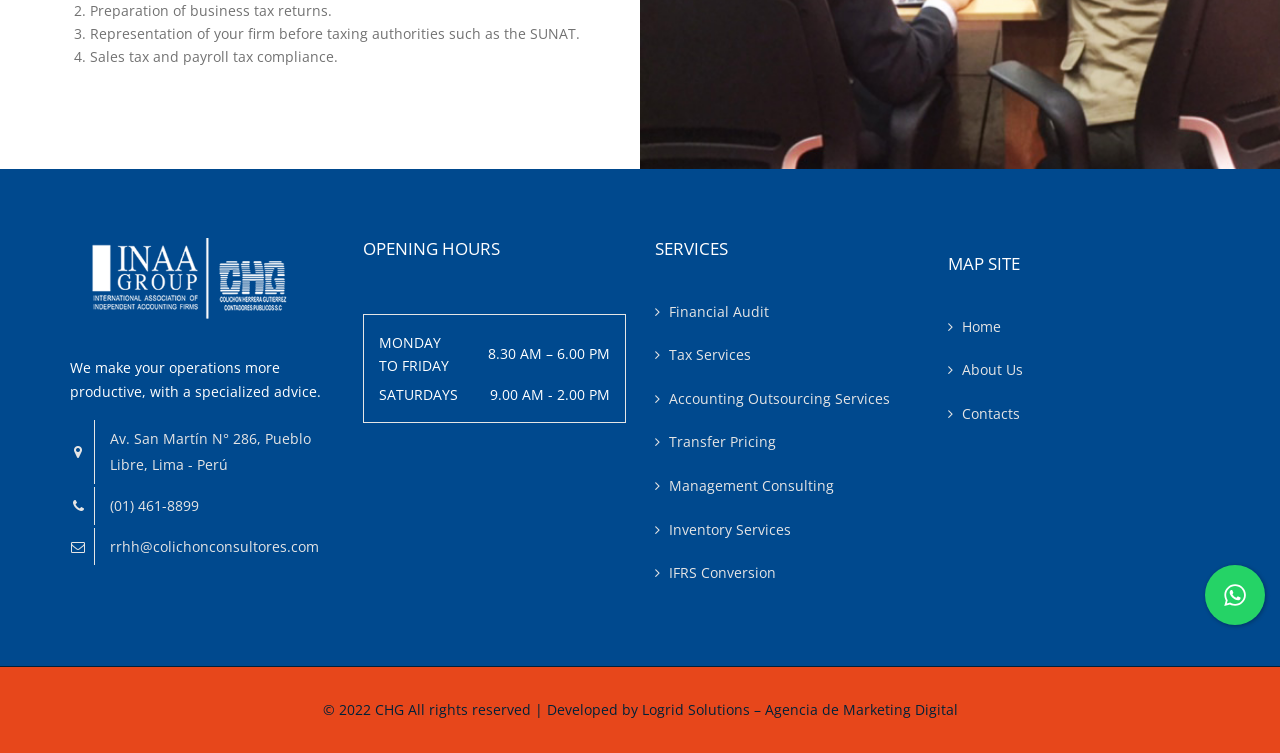Using the provided element description: "Contacts", determine the bounding box coordinates of the corresponding UI element in the screenshot.

[0.74, 0.532, 0.945, 0.568]